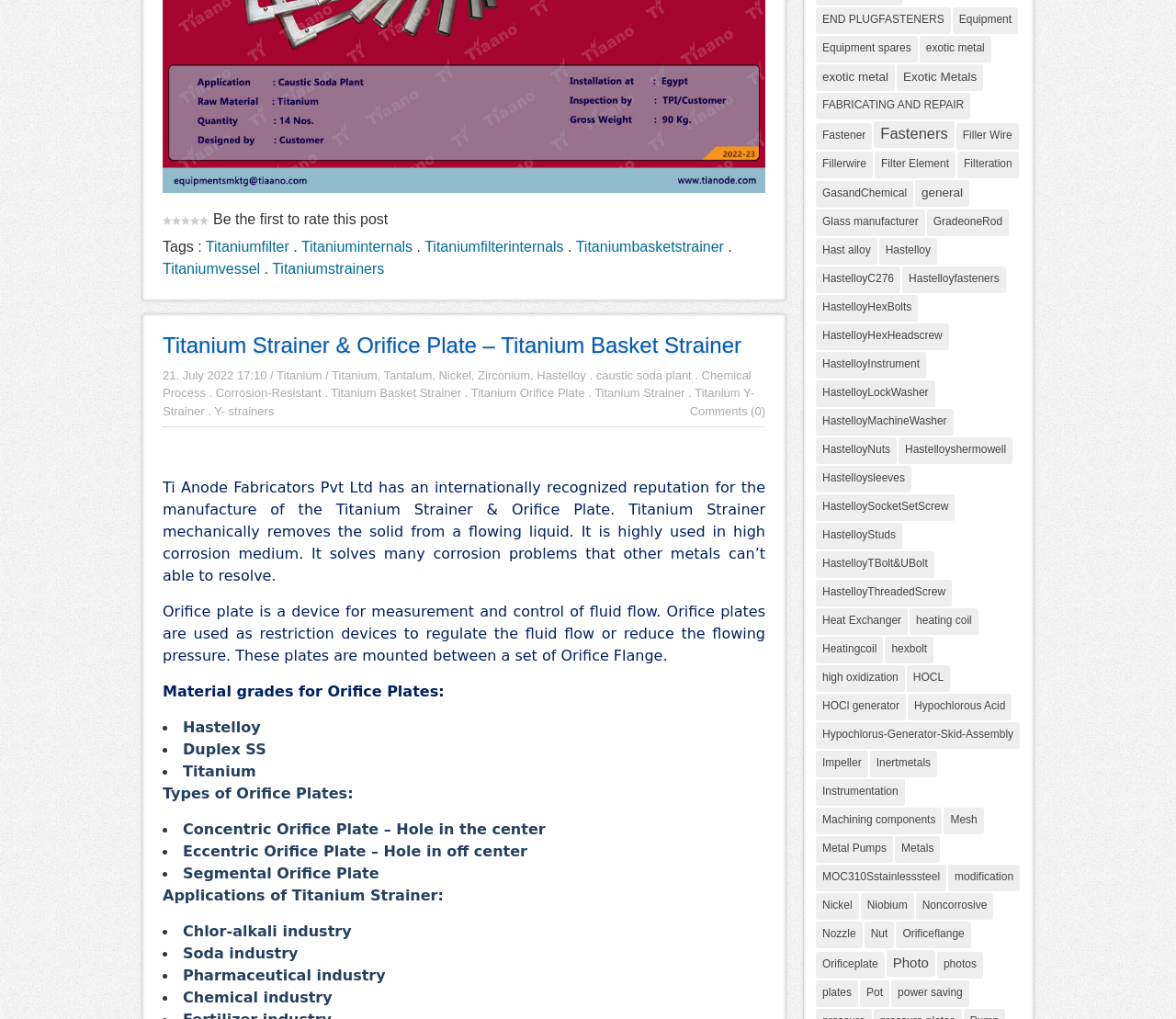How many links are there in the webpage?
Look at the screenshot and respond with a single word or phrase.

More than 30